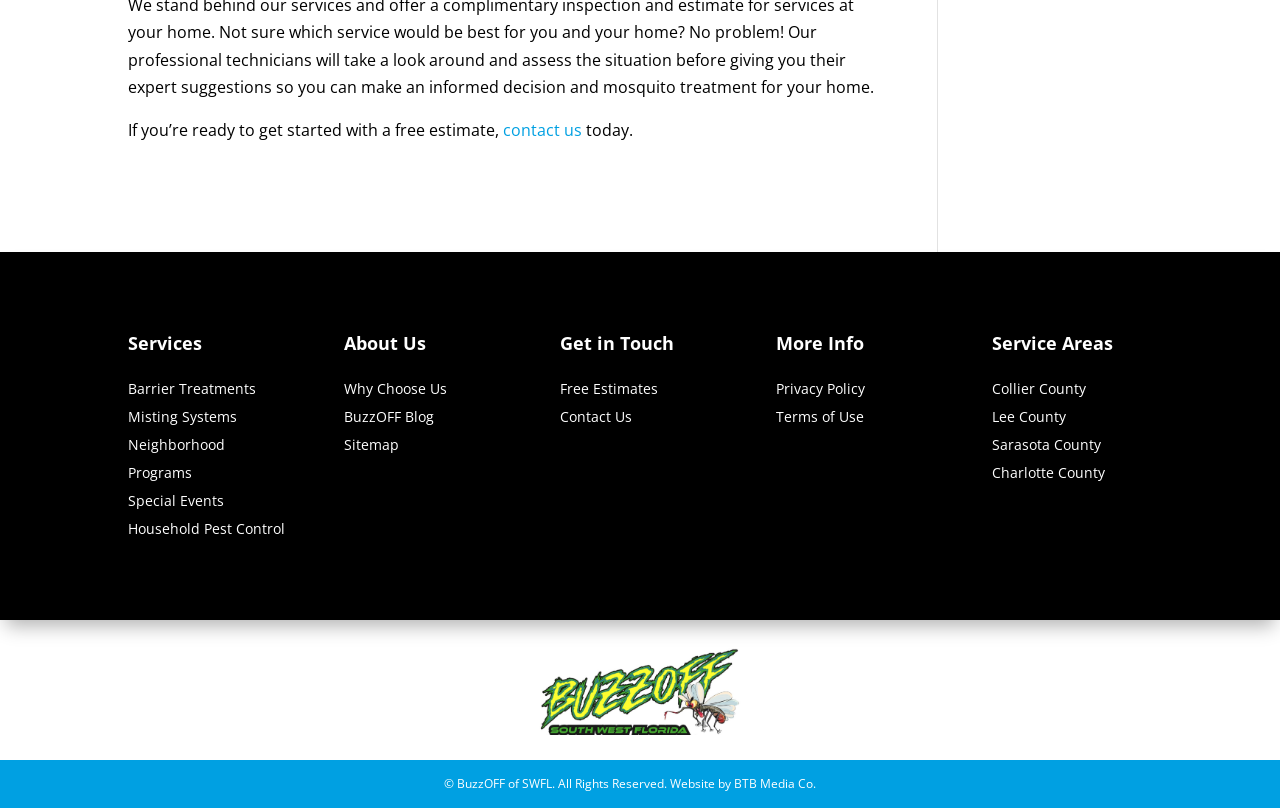Could you locate the bounding box coordinates for the section that should be clicked to accomplish this task: "Get a free estimate".

[0.393, 0.147, 0.455, 0.174]